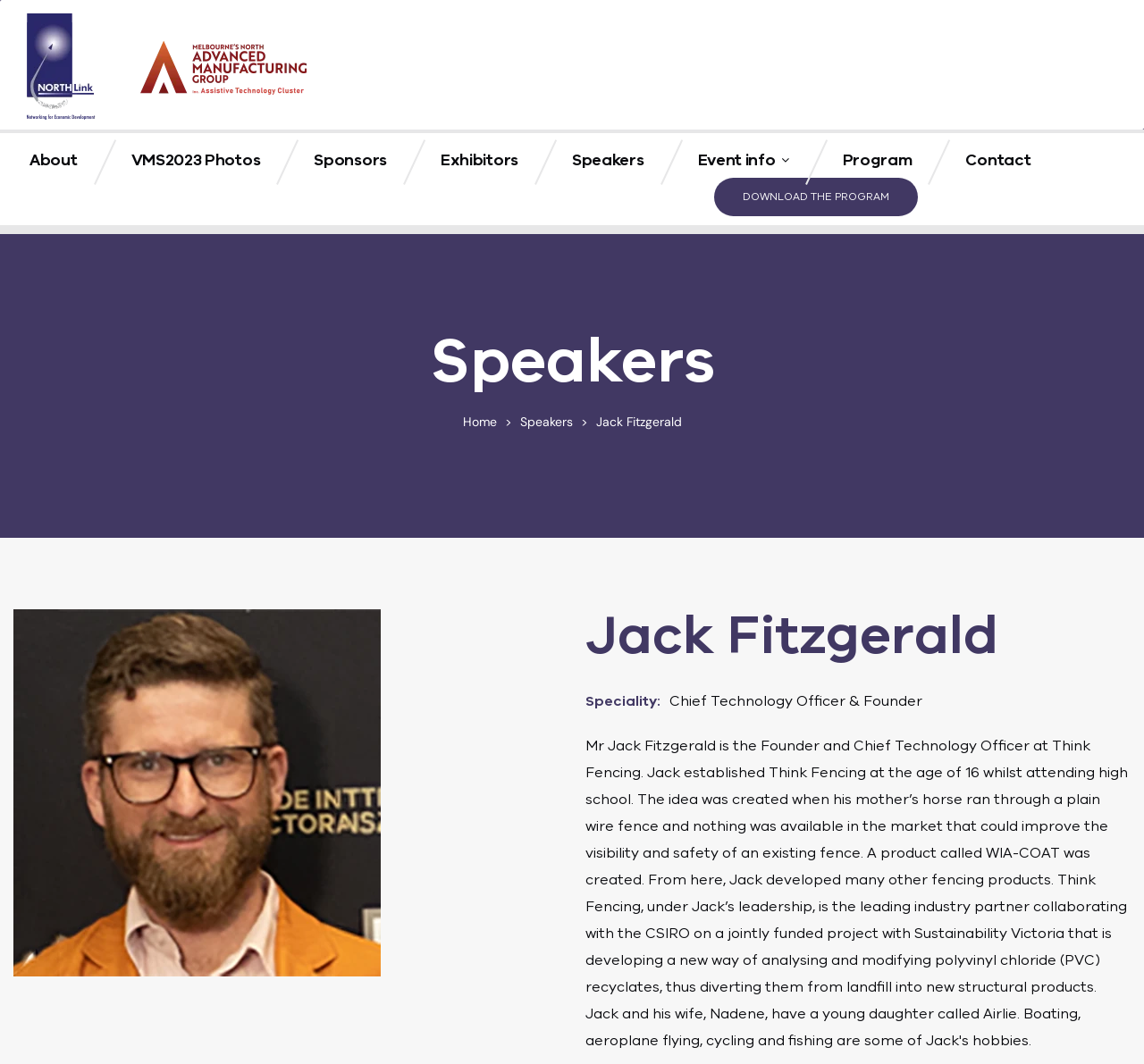Pinpoint the bounding box coordinates of the clickable element to carry out the following instruction: "visit the Sponsors page."

[0.259, 0.134, 0.354, 0.167]